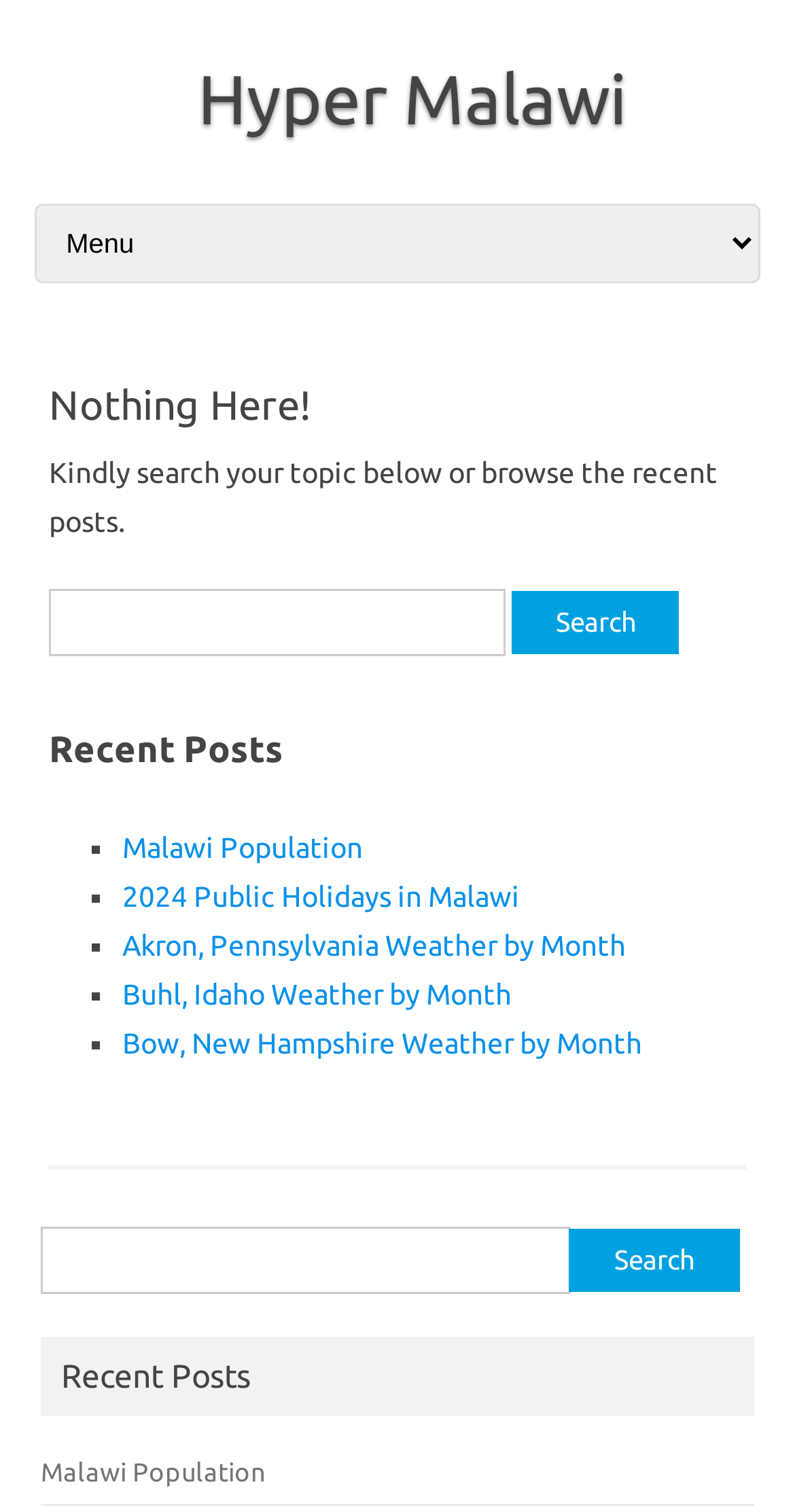What is the first recent post? Analyze the screenshot and reply with just one word or a short phrase.

Malawi Population